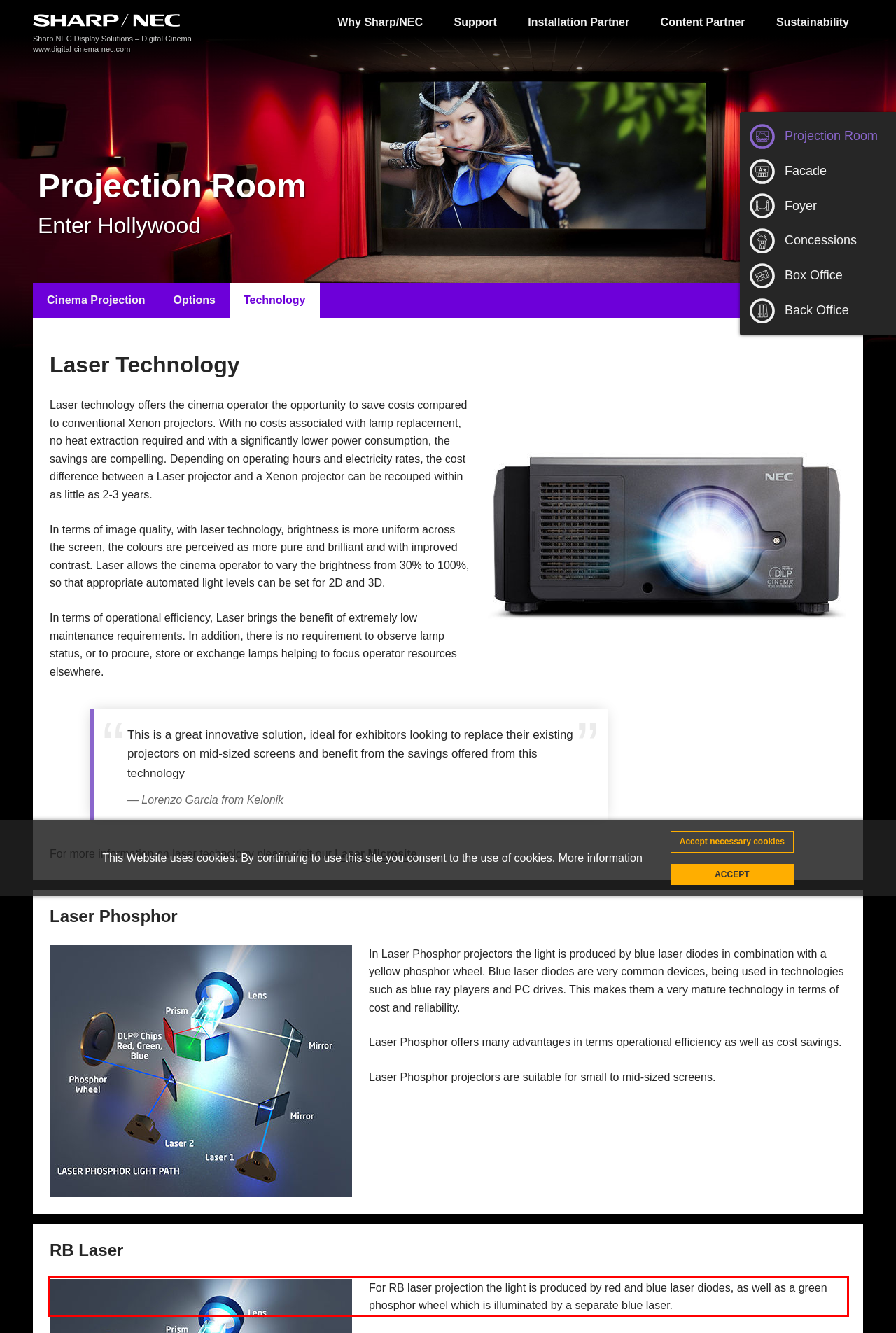Identify and extract the text within the red rectangle in the screenshot of the webpage.

For RB laser projection the light is produced by red and blue laser diodes, as well as a green phosphor wheel which is illuminated by a separate blue laser.